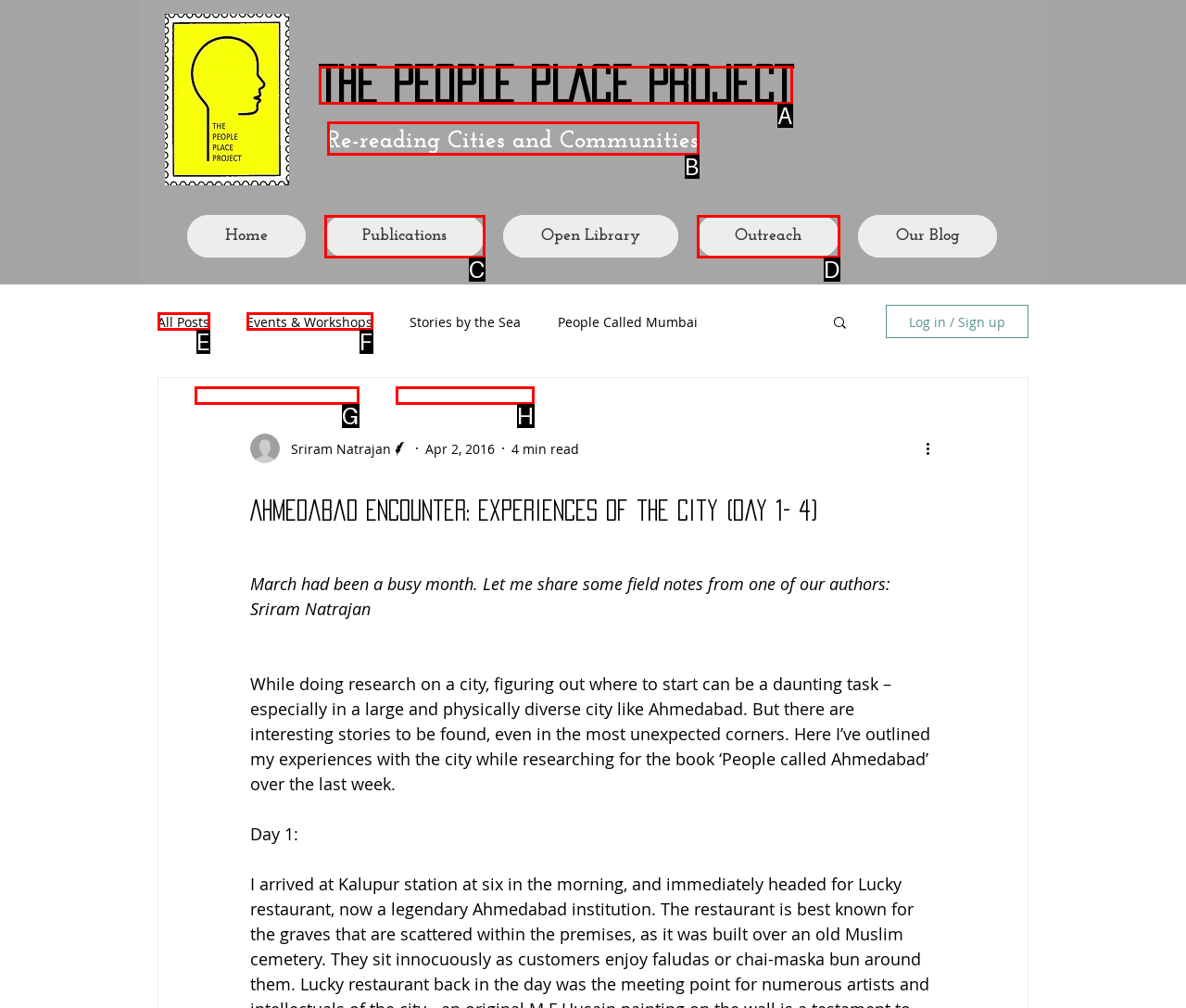Select the HTML element that corresponds to the description: Re-reading Cities and Communities. Reply with the letter of the correct option.

B